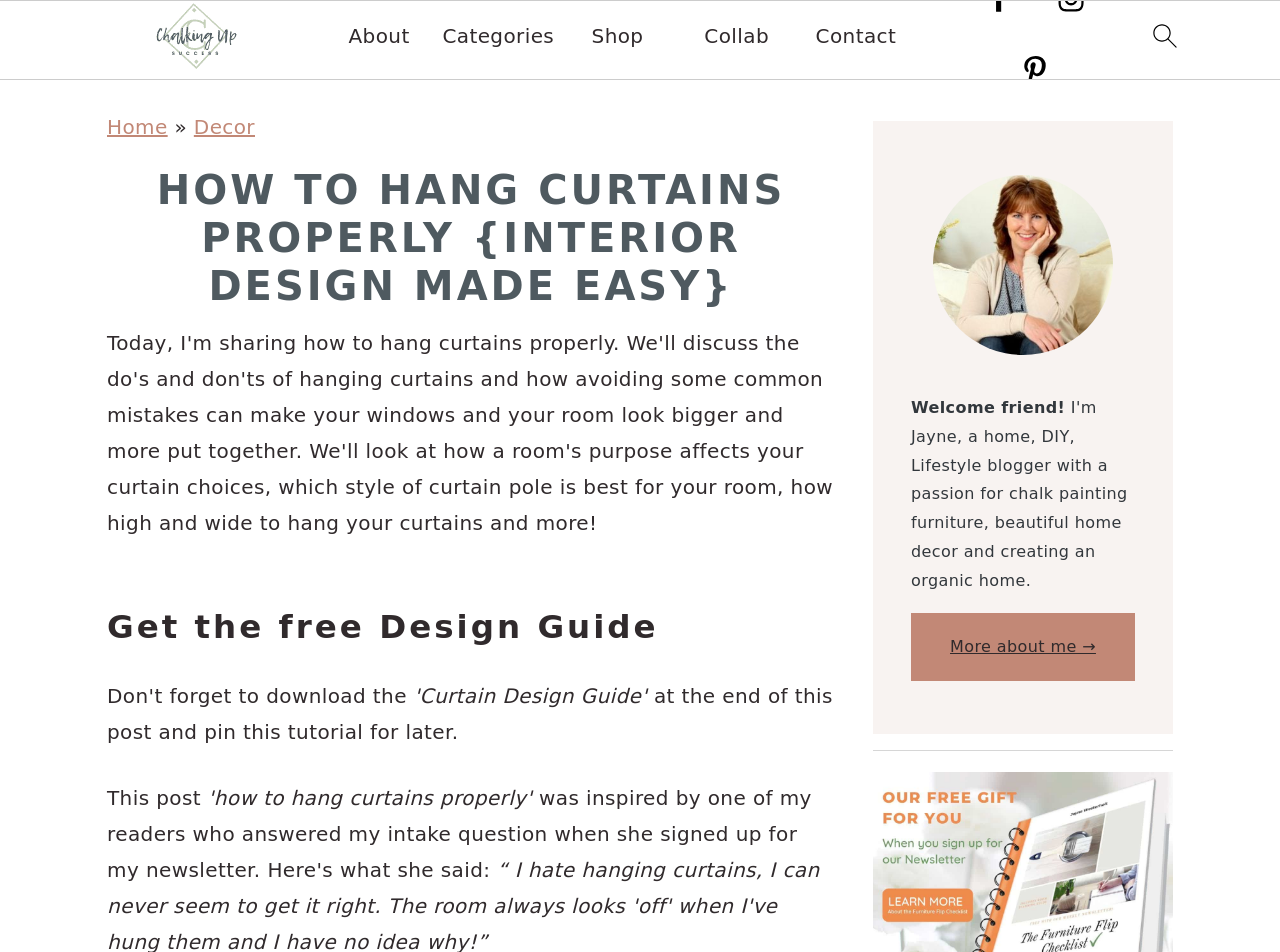Provide a brief response to the question below using one word or phrase:
What is the author's name?

Jayne Westerholt